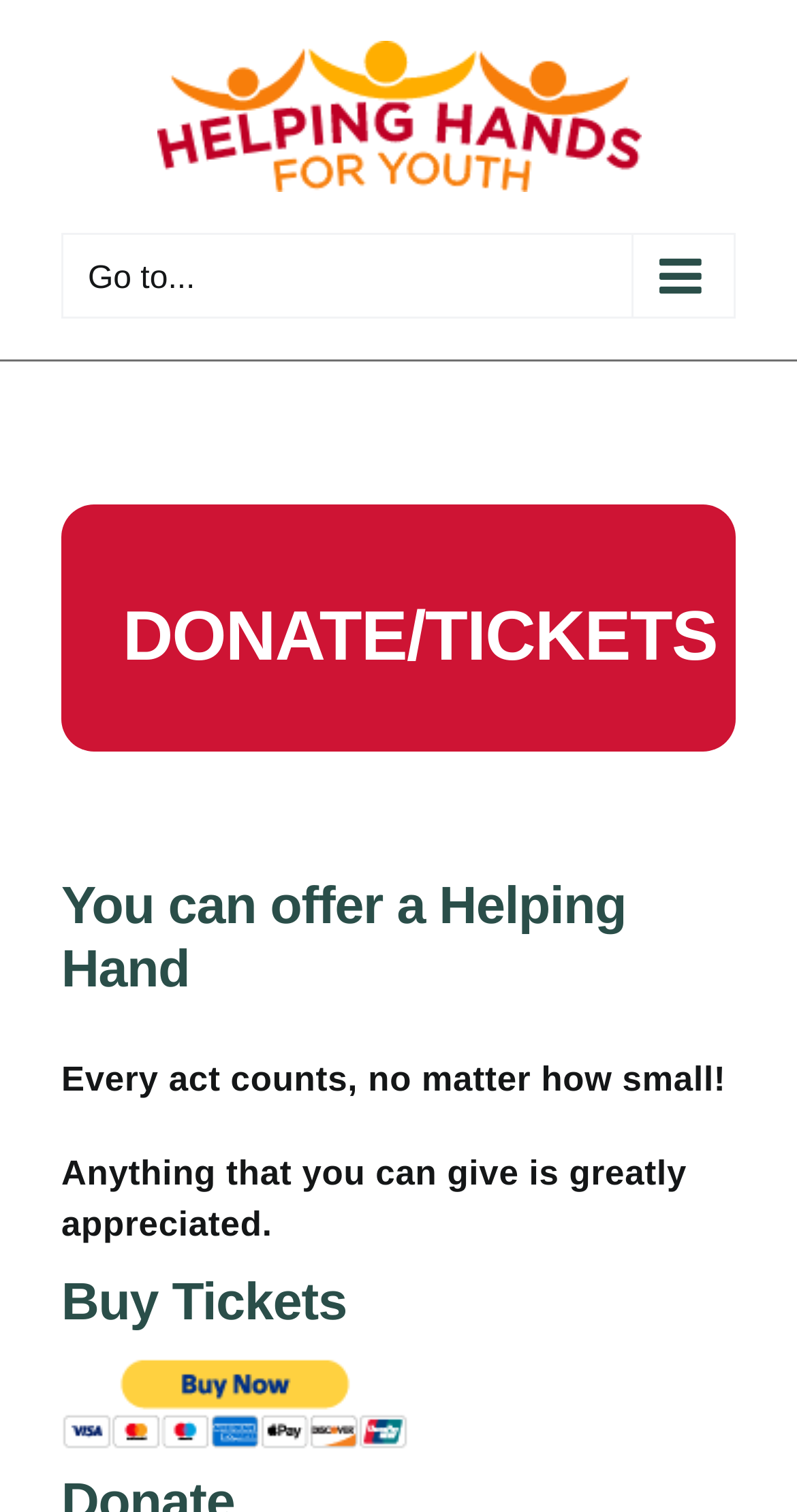What is the call-to-action for tickets?
Examine the image and give a concise answer in one word or a short phrase.

Buy Now